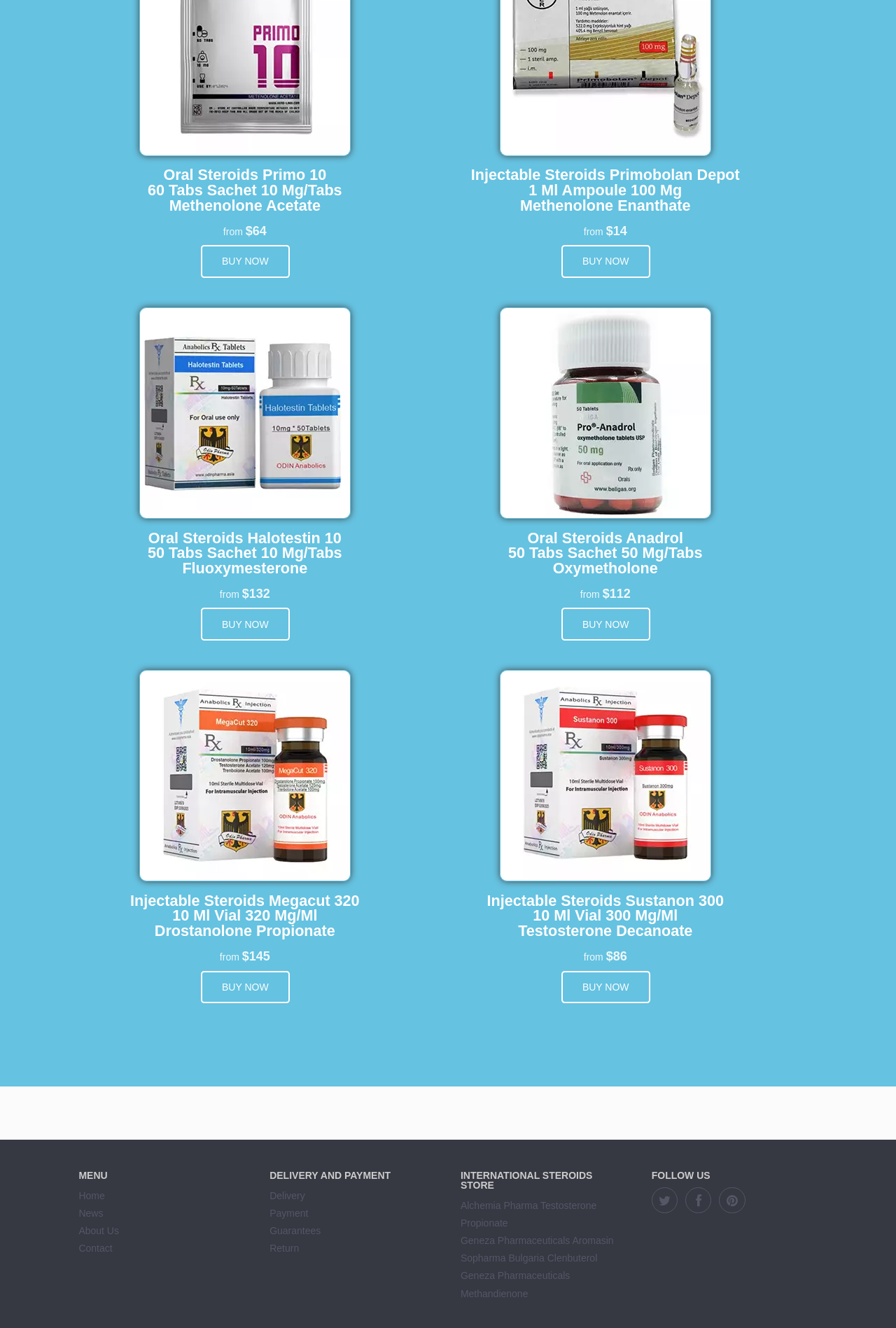Find the bounding box coordinates for the area you need to click to carry out the instruction: "Check the price of Oral Steroids Halotestin 10 50 Tabs Sachet 10 Mg/Tabs Fluoxymesterone". The coordinates should be four float numbers between 0 and 1, indicated as [left, top, right, bottom].

[0.27, 0.442, 0.301, 0.452]